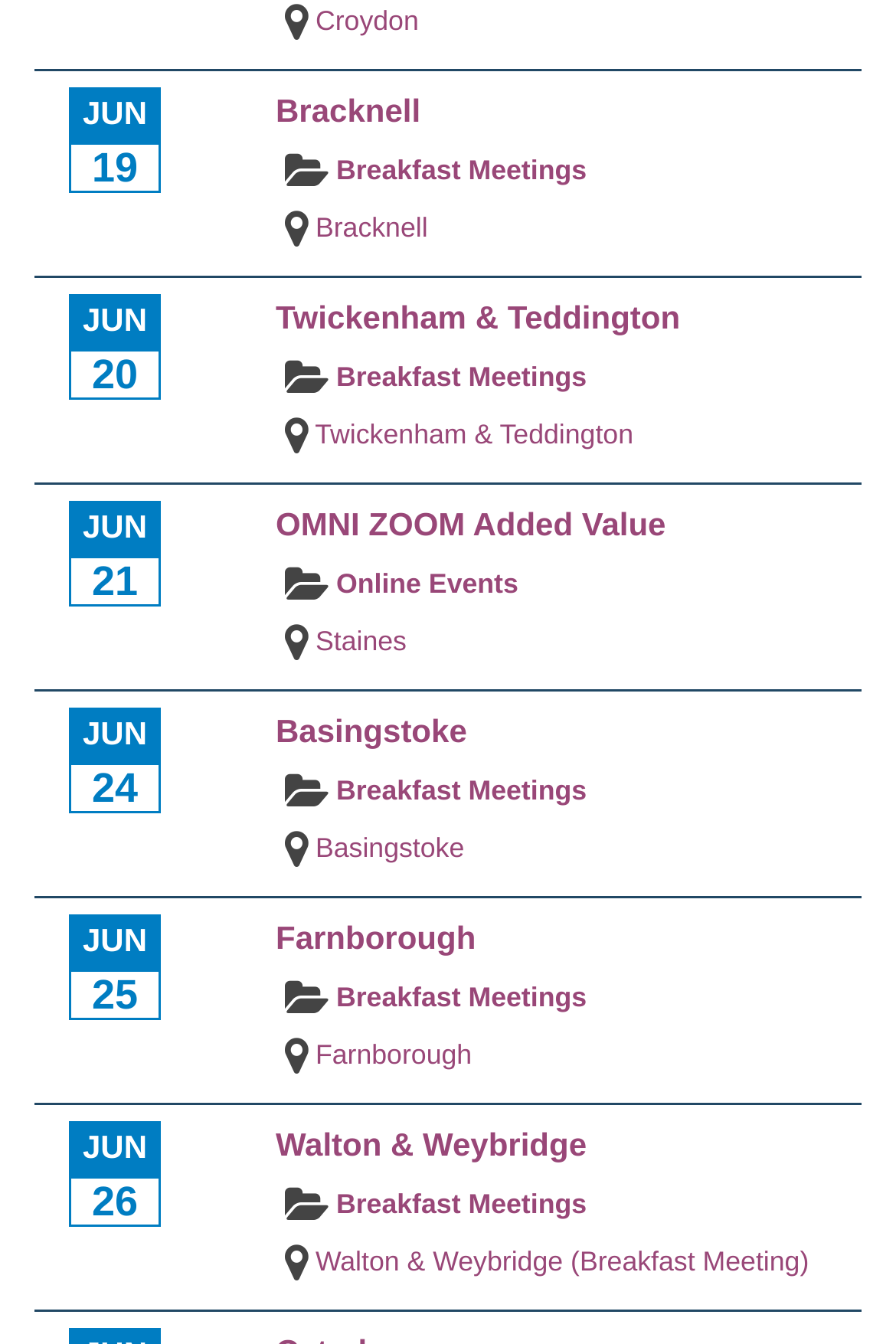Locate the bounding box coordinates of the element to click to perform the following action: 'Explore OMNI ZOOM Added Value'. The coordinates should be given as four float values between 0 and 1, in the form of [left, top, right, bottom].

[0.308, 0.377, 0.743, 0.404]